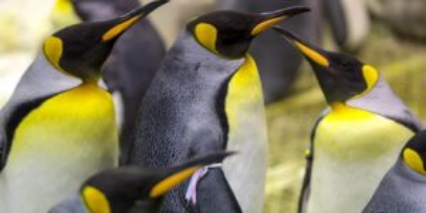Detail everything you observe in the image.

The image captures a close-up view of a group of king penguins, showcasing their distinctive features. These charming birds are characterized by their striking black and yellow markings, particularly around their necks and heads, which contrast beautifully with their sleek, gray plumage. The penguins appear to be interacting closely, possibly communicating or socializing, which highlights their social nature. This scene is typical of Loro Parque, a renowned animal park in Tenerife, where visitors can enjoy observing various species, including over 200 penguins in a well-designed habitat. The park is celebrated not only for its extensive collection of birds but also for its commitment to conservation and education.